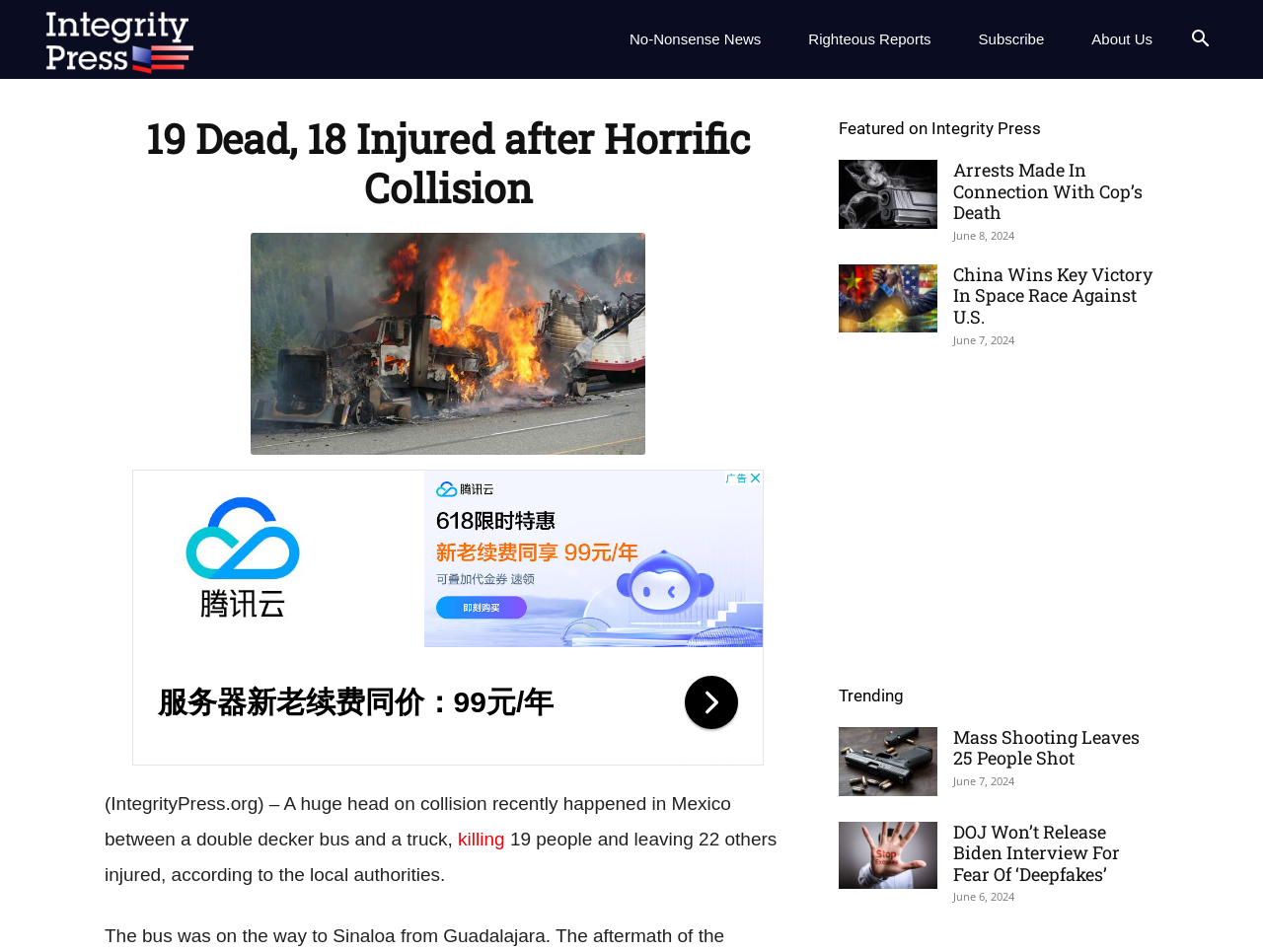Identify the primary heading of the webpage and provide its text.

19 Dead, 18 Injured after Horrific Collision